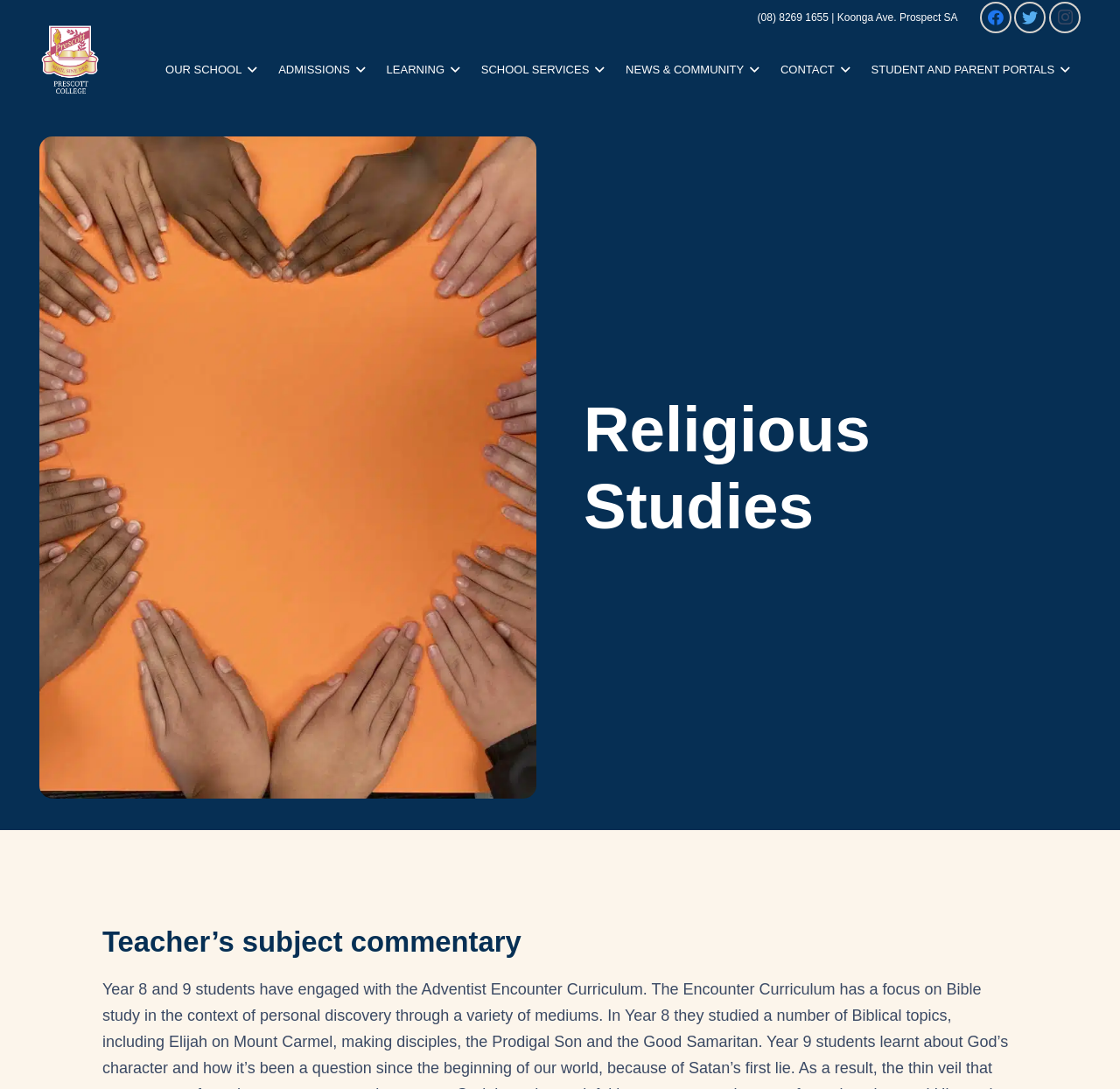Please locate the bounding box coordinates of the element that should be clicked to complete the given instruction: "Learn about admissions".

[0.239, 0.032, 0.336, 0.096]